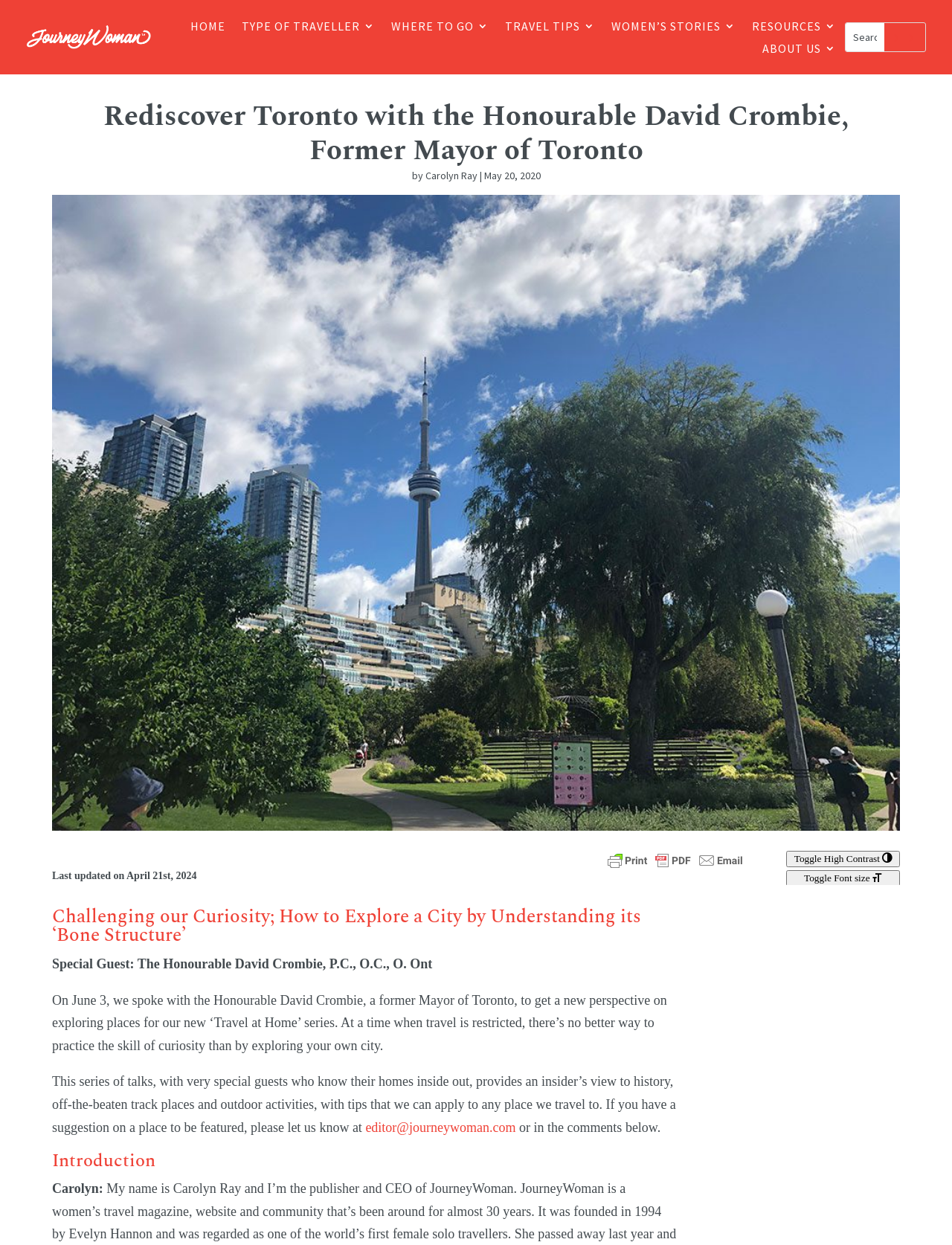Kindly provide the bounding box coordinates of the section you need to click on to fulfill the given instruction: "Click the JourneyWoman Logo".

[0.027, 0.03, 0.158, 0.044]